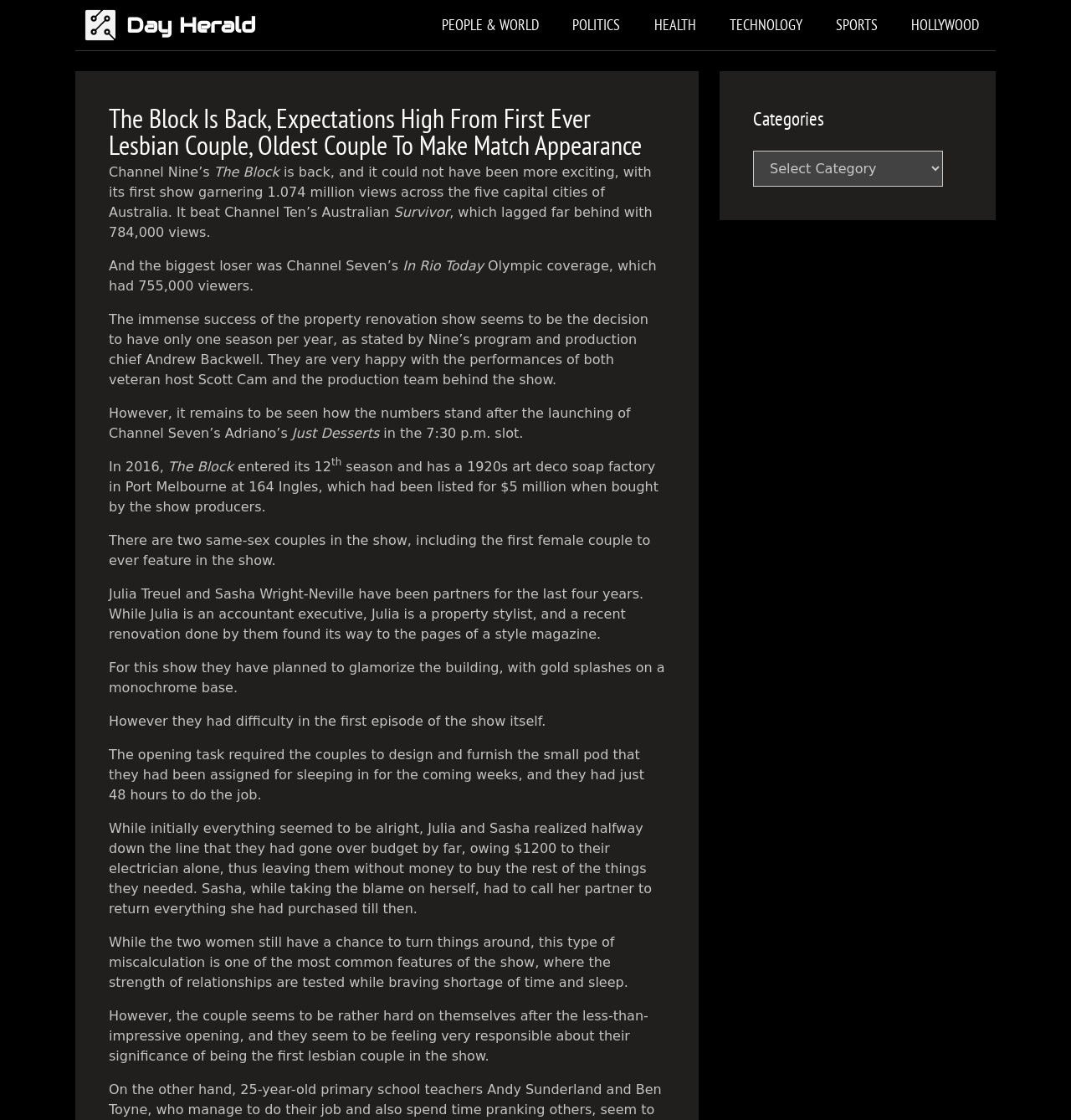Please find the bounding box coordinates of the element's region to be clicked to carry out this instruction: "Donate to the organization".

None